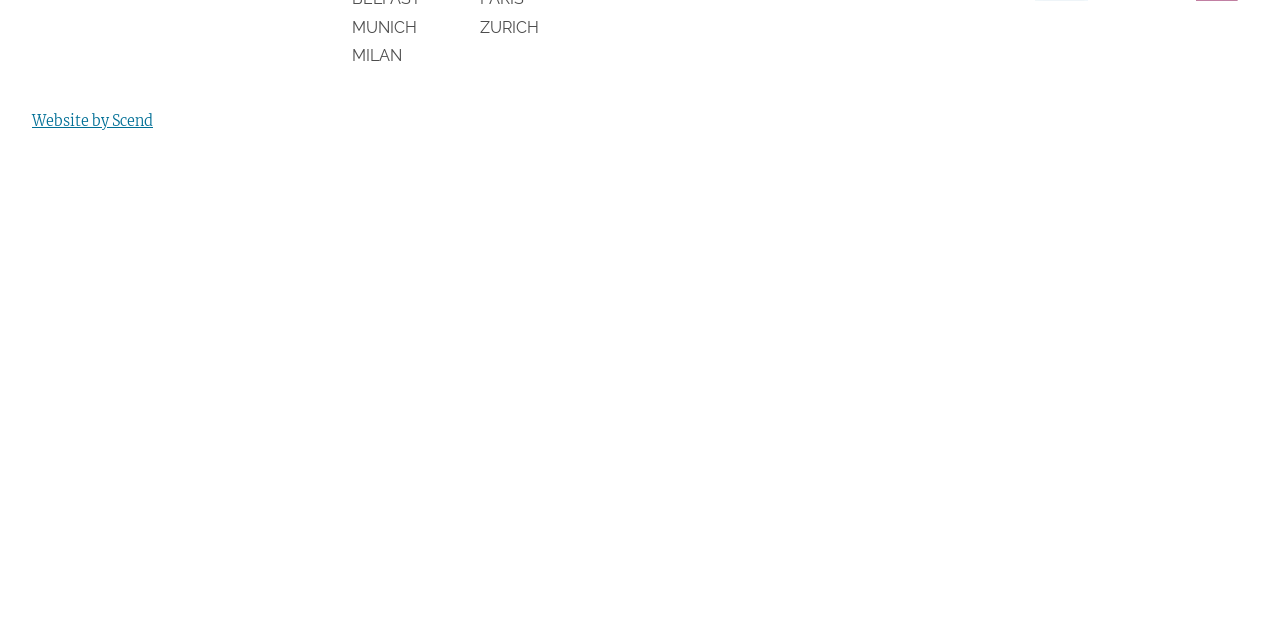Find the coordinates for the bounding box of the element with this description: "Milan".

[0.275, 0.072, 0.314, 0.102]